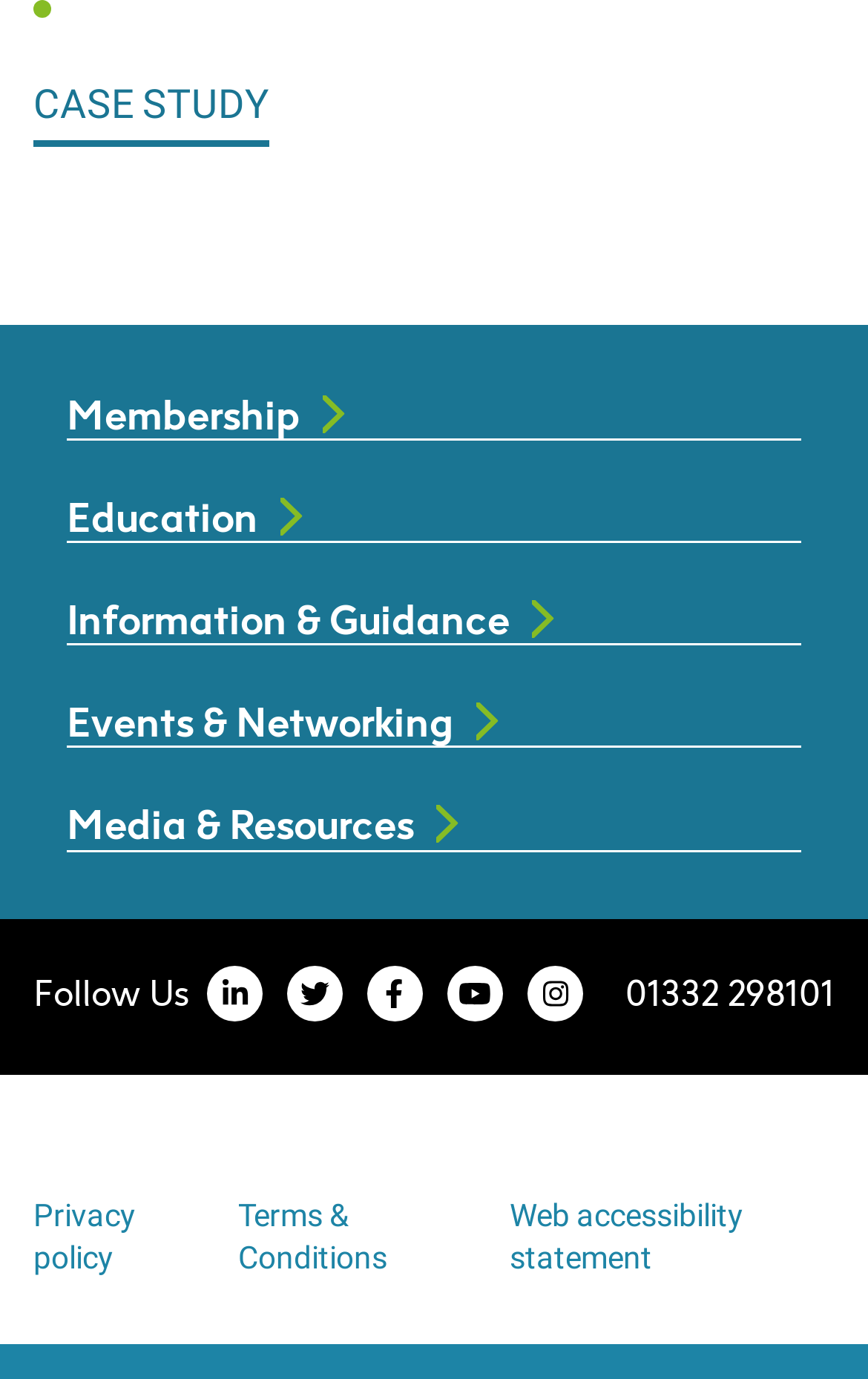Answer this question in one word or a short phrase: What are the main categories on this website?

Membership, Education, etc.